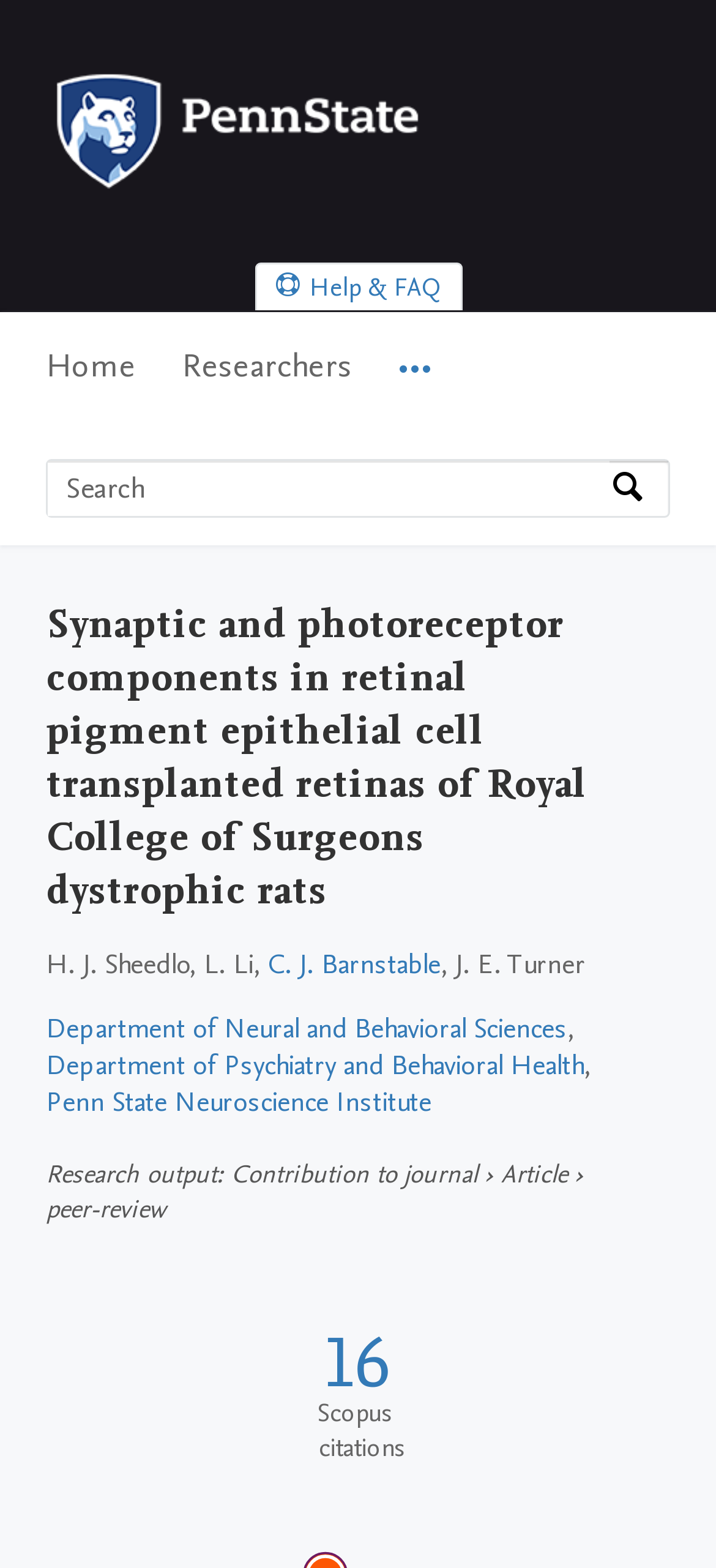Answer the question with a single word or phrase: 
What is the name of the university?

Penn State